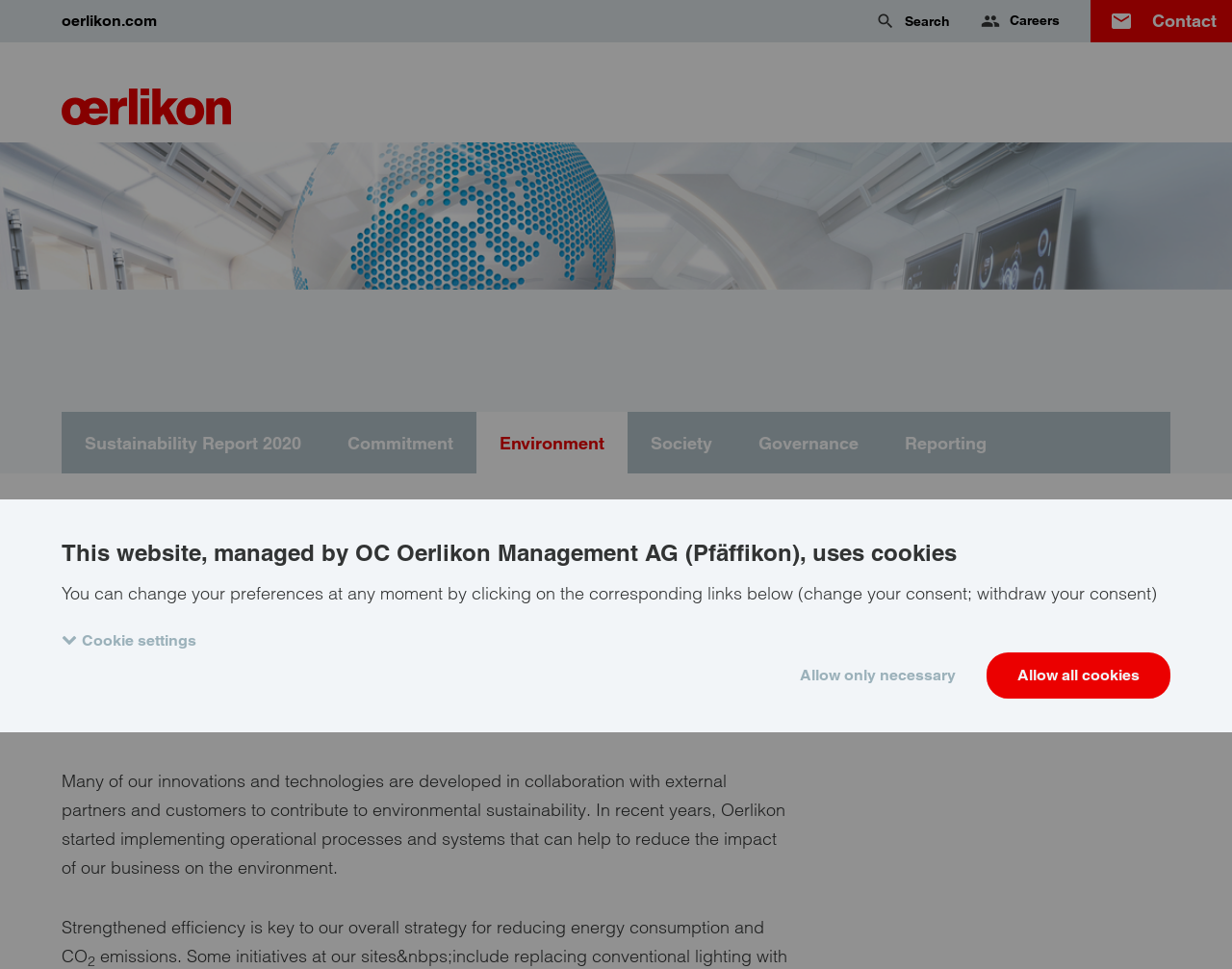Find the bounding box coordinates for the area that should be clicked to accomplish the instruction: "go to Environment page".

[0.387, 0.425, 0.509, 0.489]